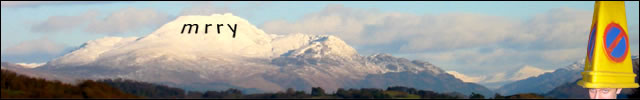Analyze the image and deliver a detailed answer to the question: What is the theme of the blog entry?

The image likely serves as a header or thematic element for the blog entry, and the title of the blog entry is 'Happy New Year', which reflects a blend of nature and creative expression.